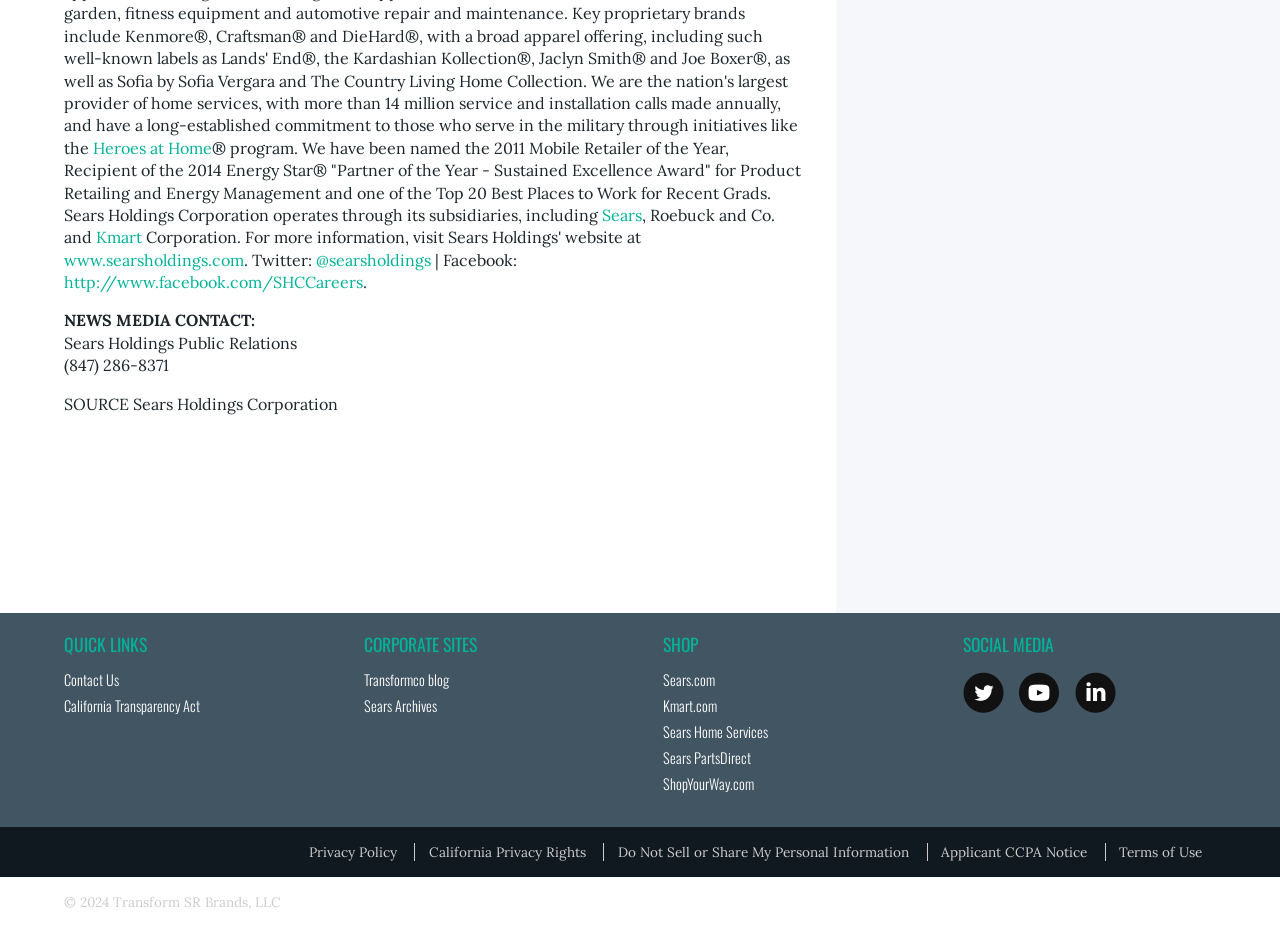Can you provide the bounding box coordinates for the element that should be clicked to implement the instruction: "Visit Sears website"?

[0.47, 0.221, 0.502, 0.243]